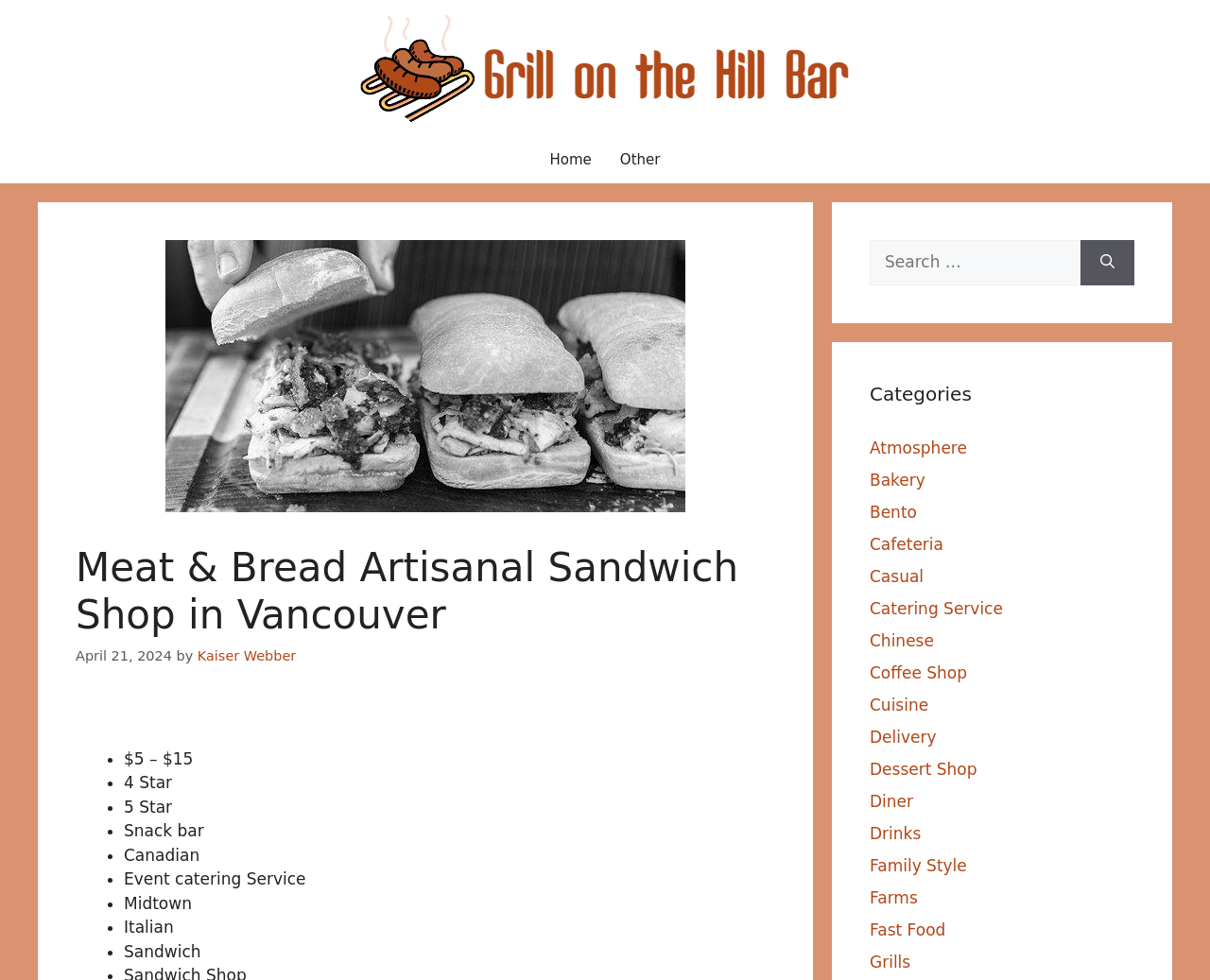What type of cuisine does the shop serve?
Give a thorough and detailed response to the question.

The webpage lists 'Italian' as one of the keywords, suggesting that the shop serves Italian cuisine.